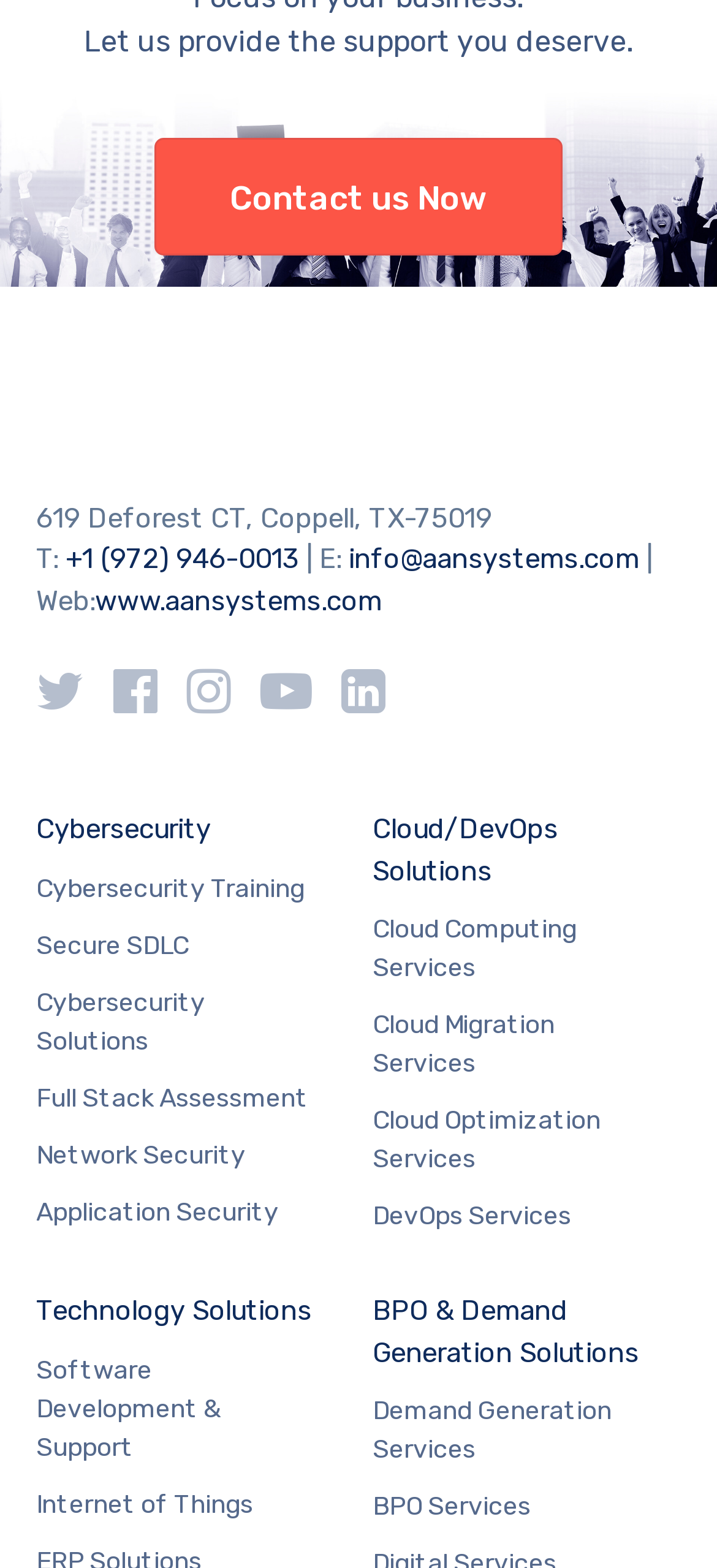What is the website of the company?
Using the image as a reference, answer the question in detail.

The website of the company can be found in the contact information section of the webpage, which is located below the logo and above the phone number and email address. The website is 'www.aansystems.com'.